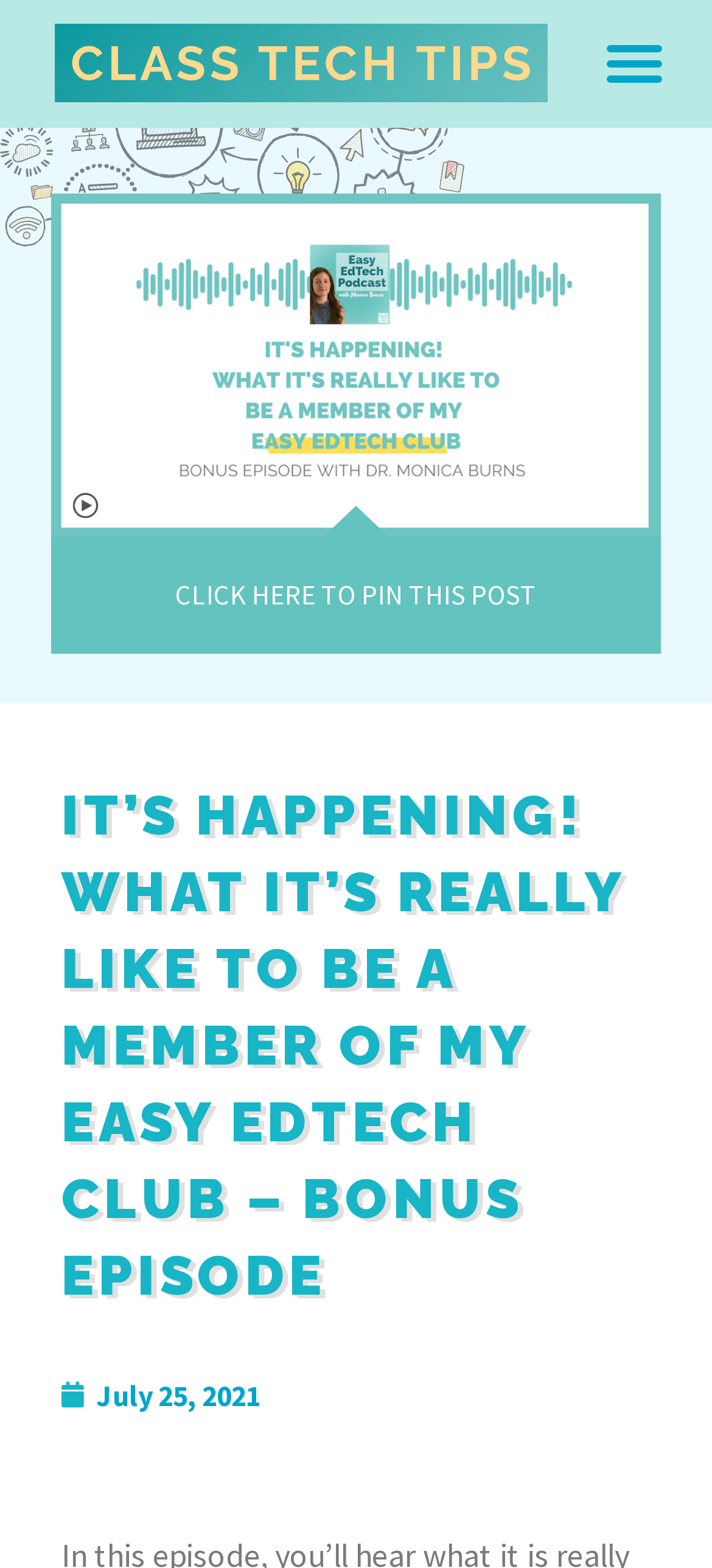What is the date of the post?
Give a comprehensive and detailed explanation for the question.

I found the date by looking at the link element with the text 'July 25, 2021', which is located below the main heading. The time element inside the link also confirms this date.